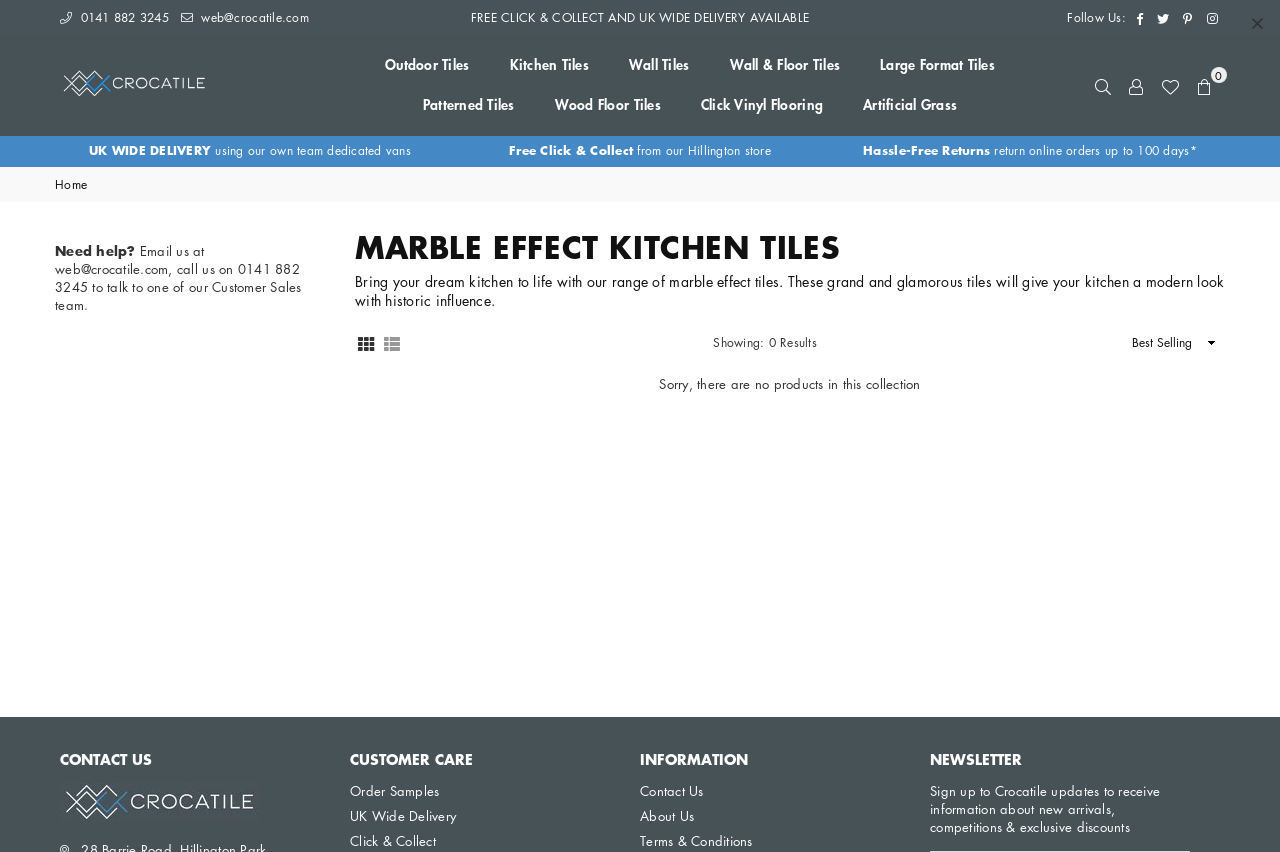Determine the bounding box coordinates of the region I should click to achieve the following instruction: "Click on Grid View button". Ensure the bounding box coordinates are four float numbers between 0 and 1, i.e., [left, top, right, bottom].

[0.277, 0.391, 0.295, 0.414]